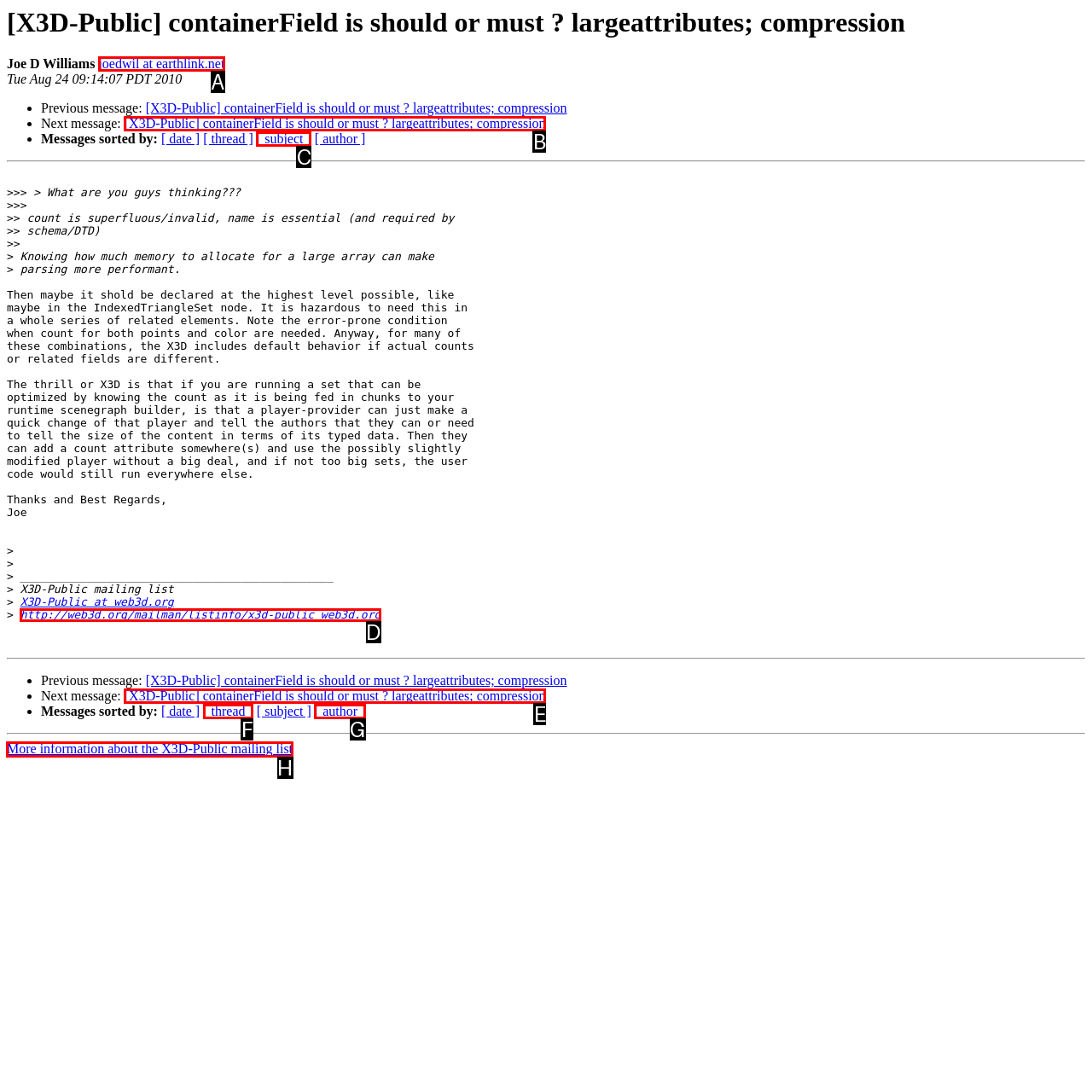Determine the appropriate lettered choice for the task: Check out the IndieWebCamp link. Reply with the correct letter.

None